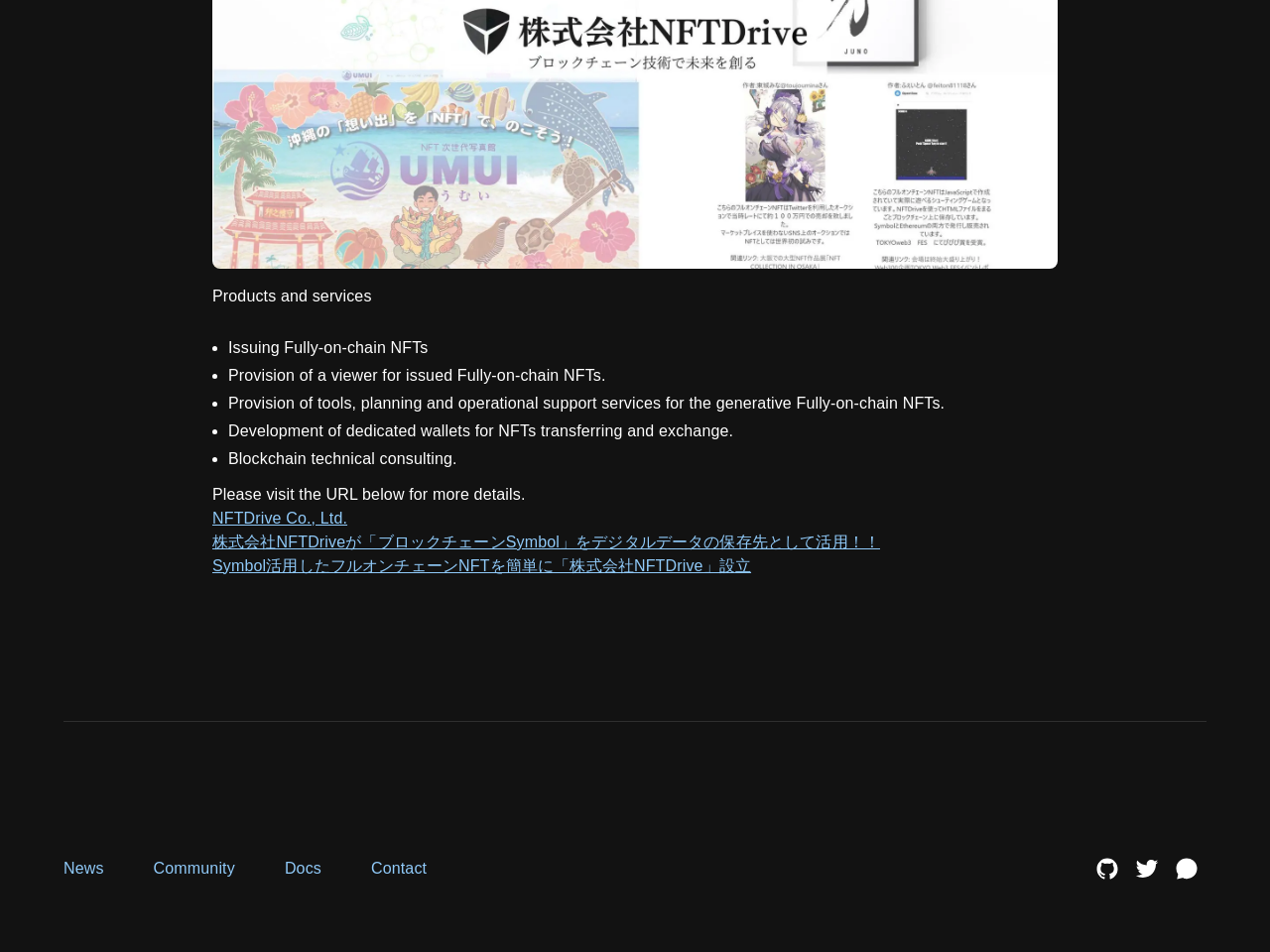Identify the bounding box coordinates of the region that needs to be clicked to carry out this instruction: "Click on 'NFTDrive Co., Ltd.' link". Provide these coordinates as four float numbers ranging from 0 to 1, i.e., [left, top, right, bottom].

[0.167, 0.535, 0.273, 0.553]